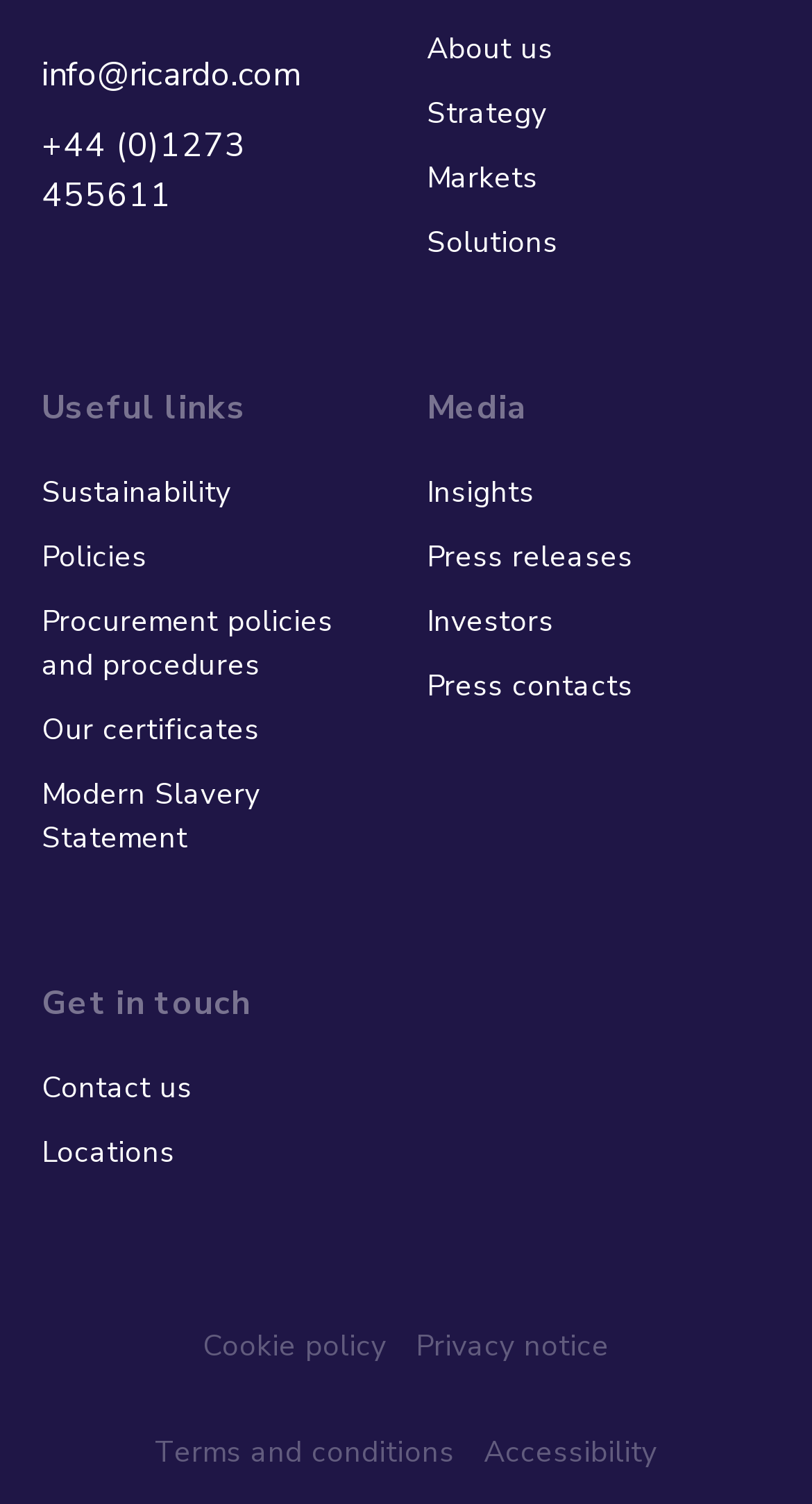Indicate the bounding box coordinates of the element that needs to be clicked to satisfy the following instruction: "Read Press releases". The coordinates should be four float numbers between 0 and 1, i.e., [left, top, right, bottom].

[0.526, 0.355, 0.949, 0.385]